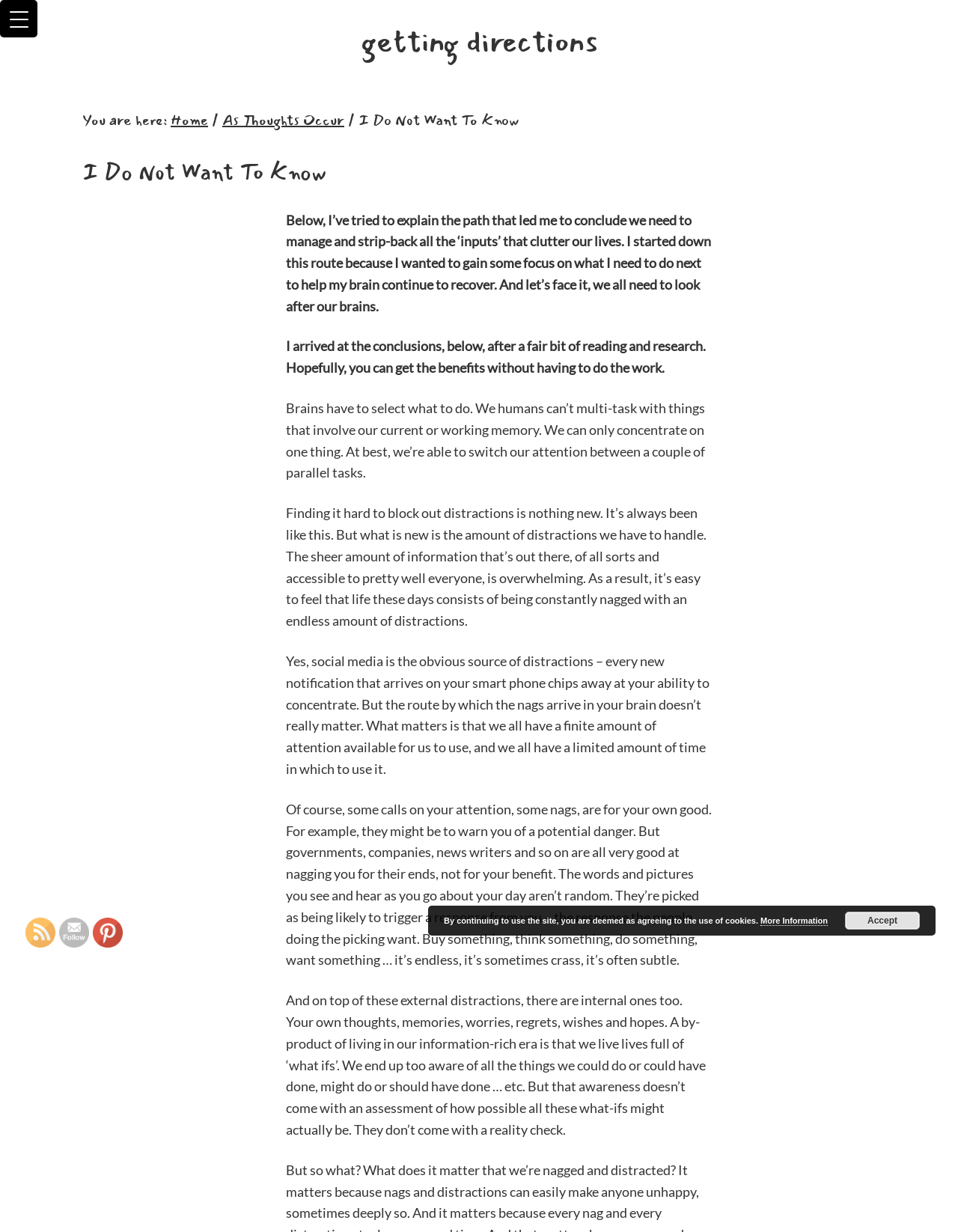What is the topic of the article?
From the screenshot, provide a brief answer in one word or phrase.

brain damage and distractions